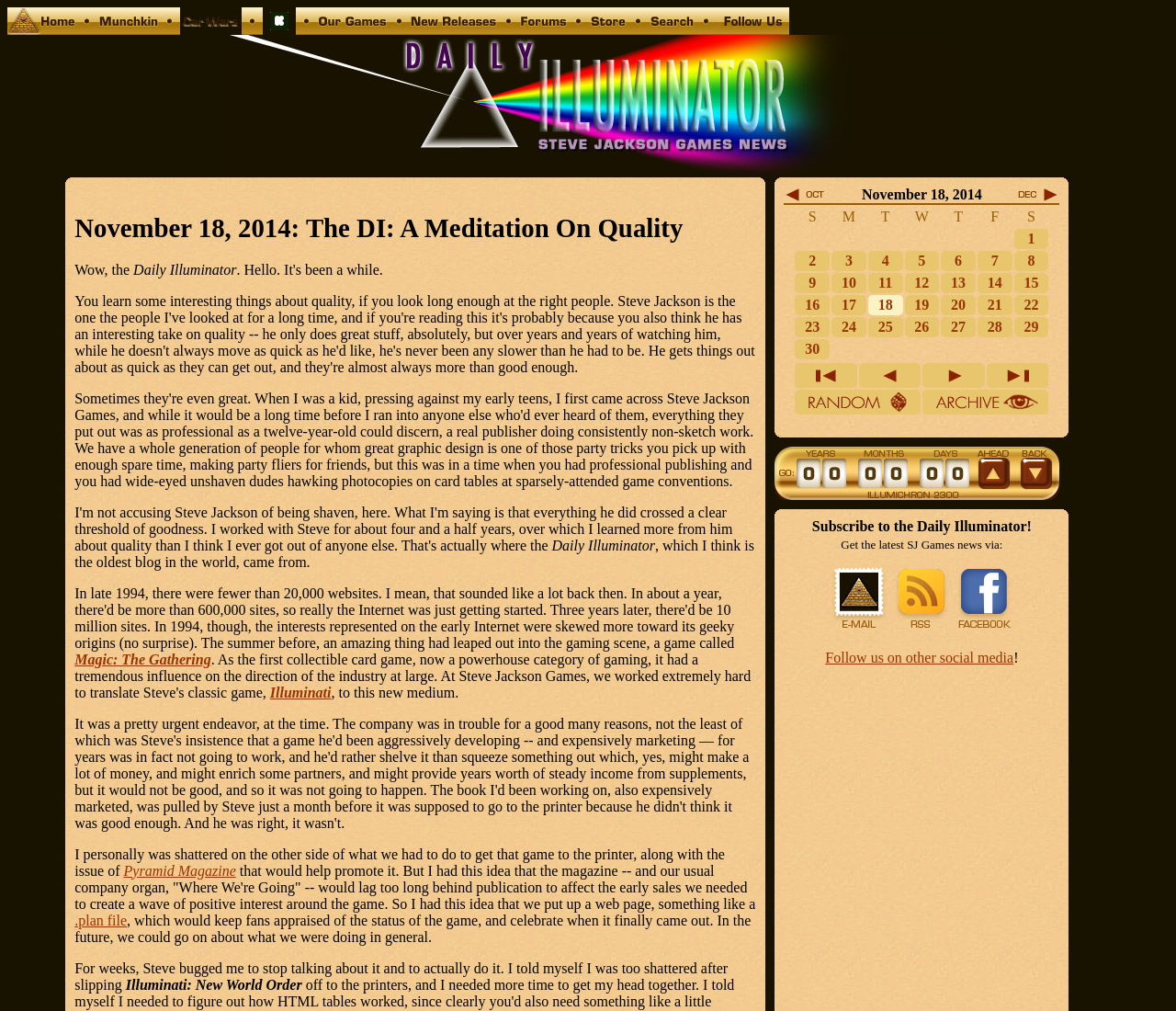Provide a brief response using a word or short phrase to this question:
What is the topic of the article on the webpage?

The creation of the Daily Illuminator